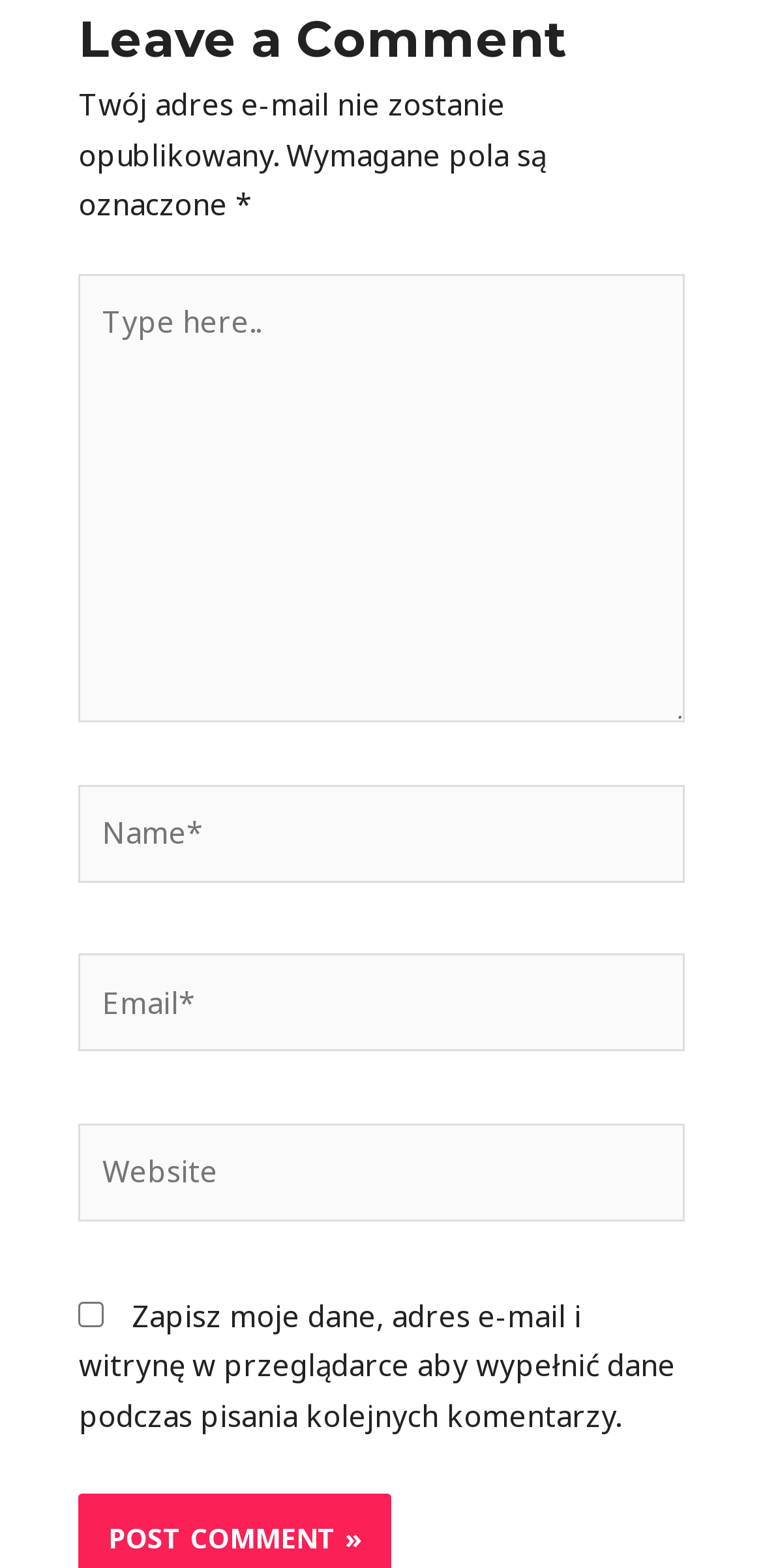Use a single word or phrase to answer the question: How many text fields are required?

3